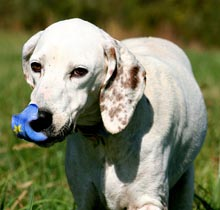Describe all the visual components present in the image.

The image features a playful dog with a primarily white coat, adorned with light brown spots. The dog is happily holding a blue toy in its mouth, suggesting a moment of joy and playfulness. Set against a lush green background, this scene captures the essence of a carefree day outdoors, highlighting the bond between pets and their playful nature. The dog's attentive expression indicates excitement and engagement, making it a charming representation of companionship and the joys of outdoor activities.